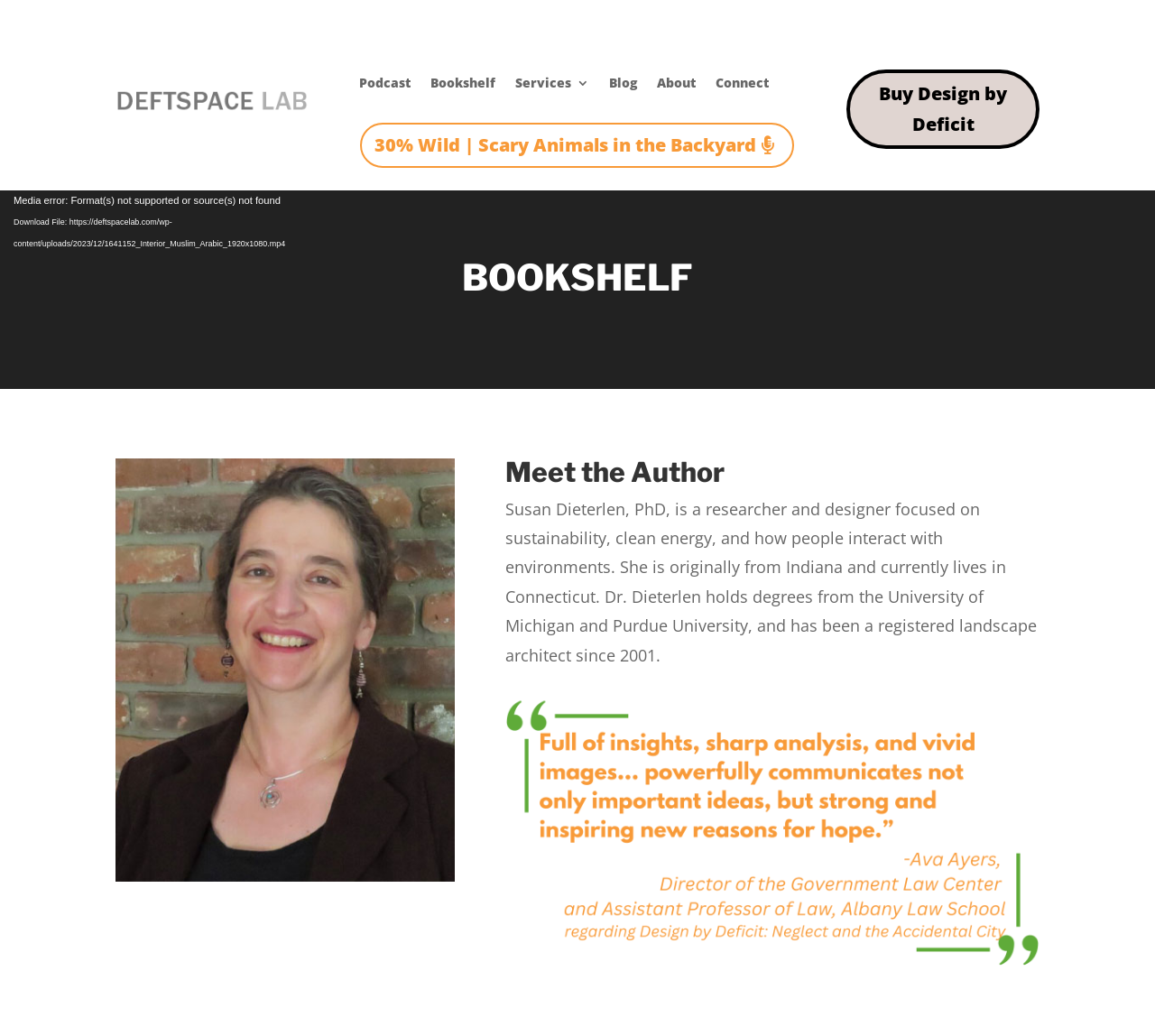What is the name of the author on this page?
Using the details from the image, give an elaborate explanation to answer the question.

I found the answer by looking at the image description 'Susan Dieterlen, a smiling woman in a black jacket standing in front of a brick wall' and the corresponding text 'Susan Dieterlen, PhD, is a researcher and designer...' which indicates that Susan Dieterlen is the author being referred to.